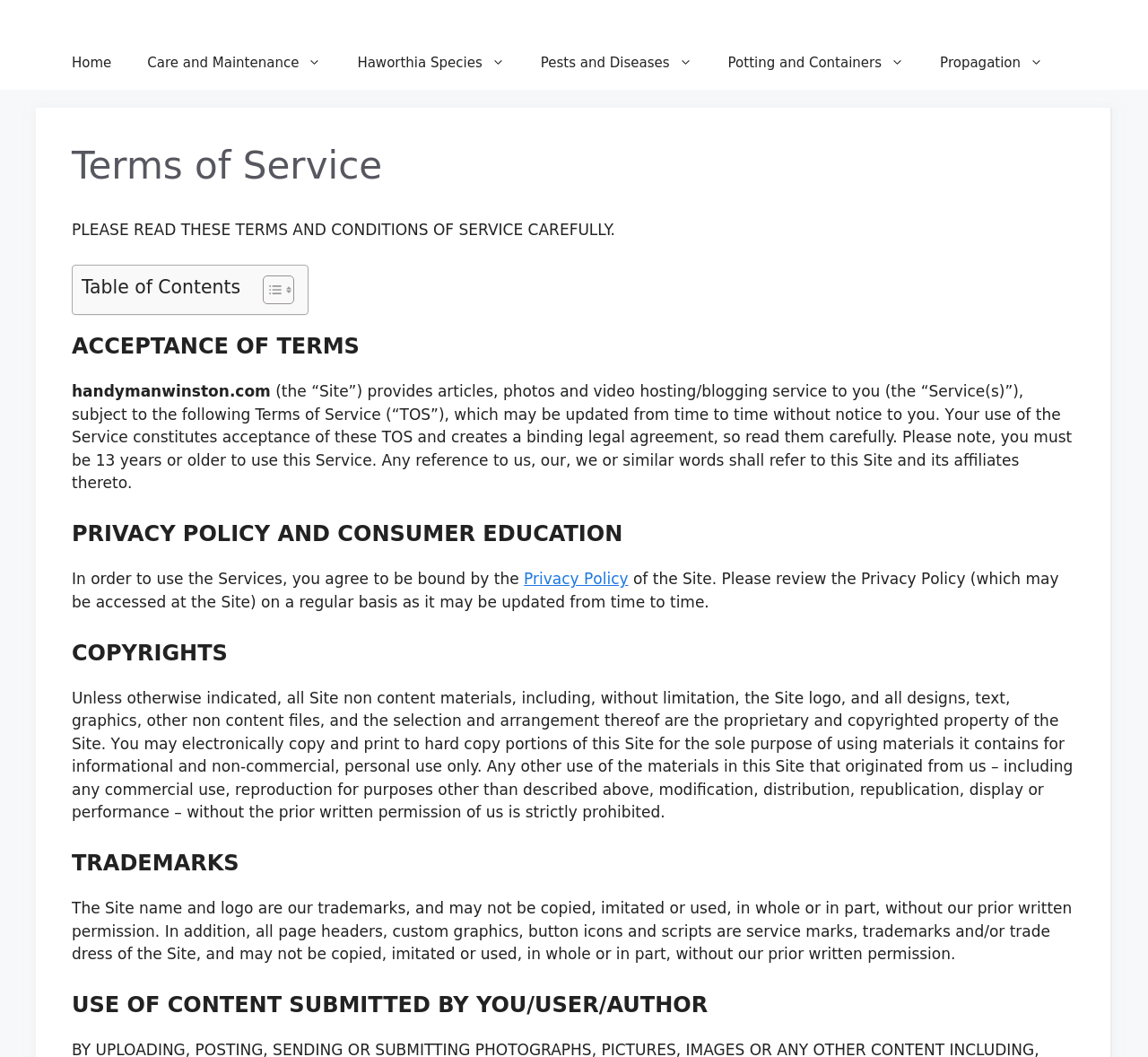What is the policy on using materials from this website?
Could you please answer the question thoroughly and with as much detail as possible?

The webpage states that users may 'electronically copy and print to hard copy portions of this Site for the sole purpose of using materials it contains for informational and non-commercial, personal use only.' This indicates that materials from the website can only be used for personal, non-commercial purposes.